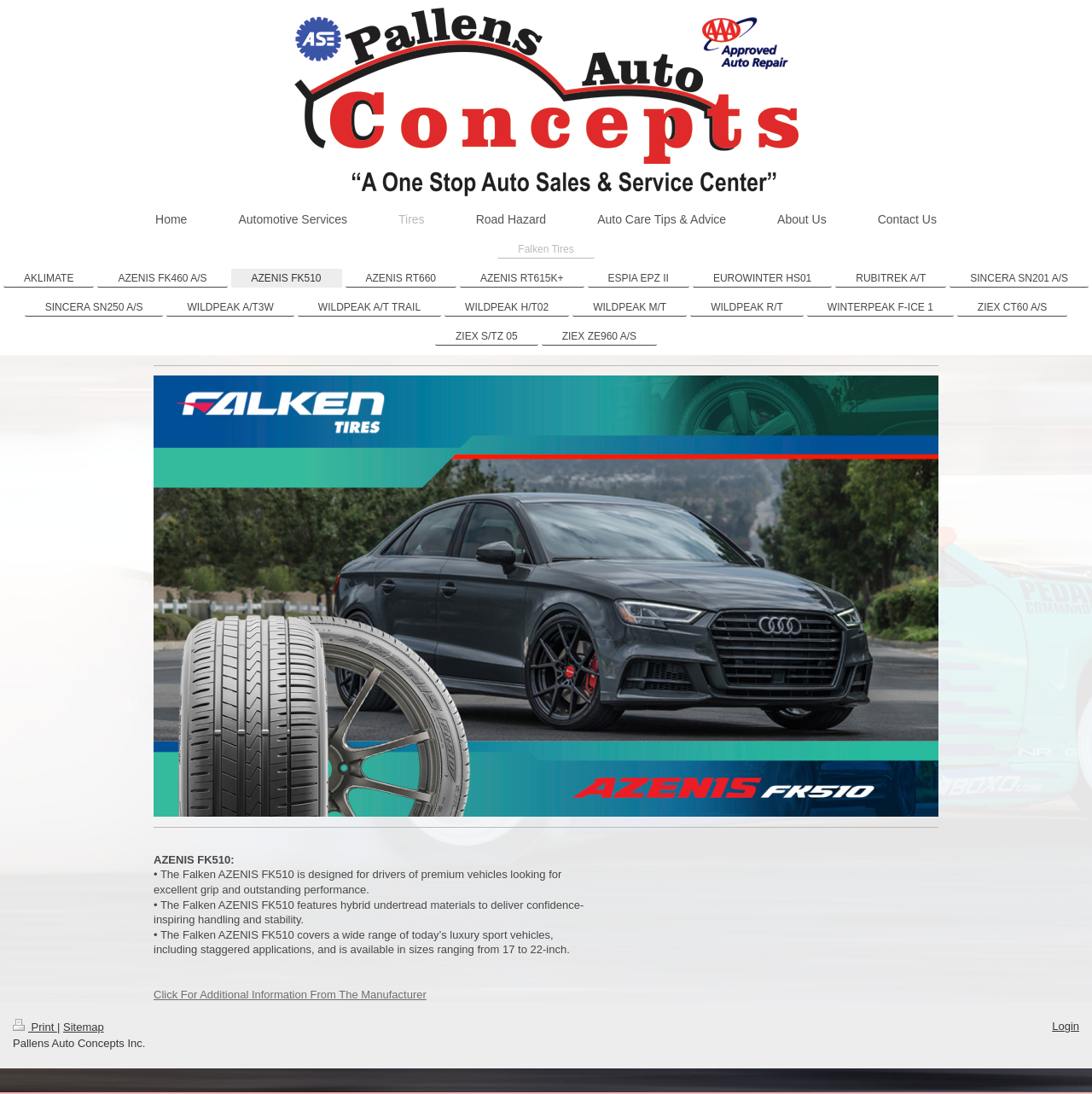Please determine the bounding box coordinates, formatted as (top-left x, top-left y, bottom-right x, bottom-right y), with all values as floating point numbers between 0 and 1. Identify the bounding box of the region described as: ZIEX ZE960 A/S

[0.496, 0.299, 0.602, 0.316]